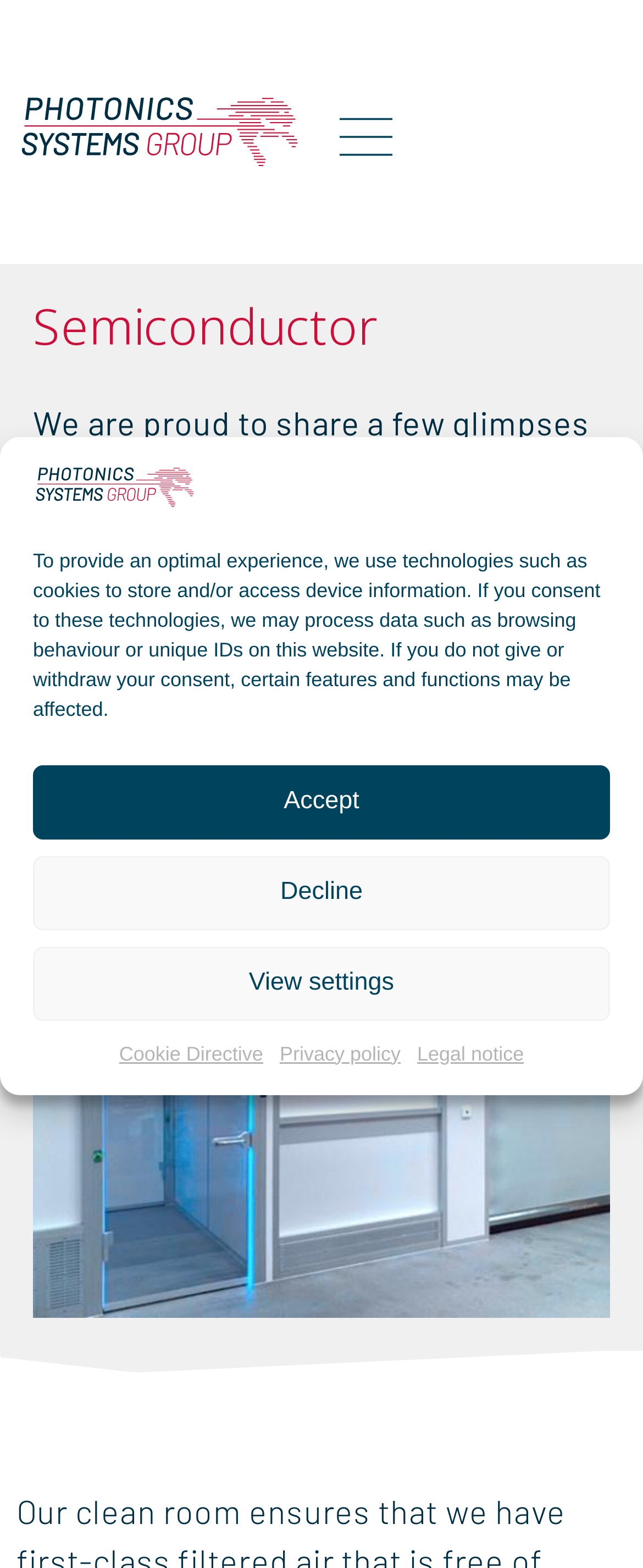Highlight the bounding box coordinates of the element you need to click to perform the following instruction: "Open the Main Menu."

[0.5, 0.058, 1.0, 0.121]